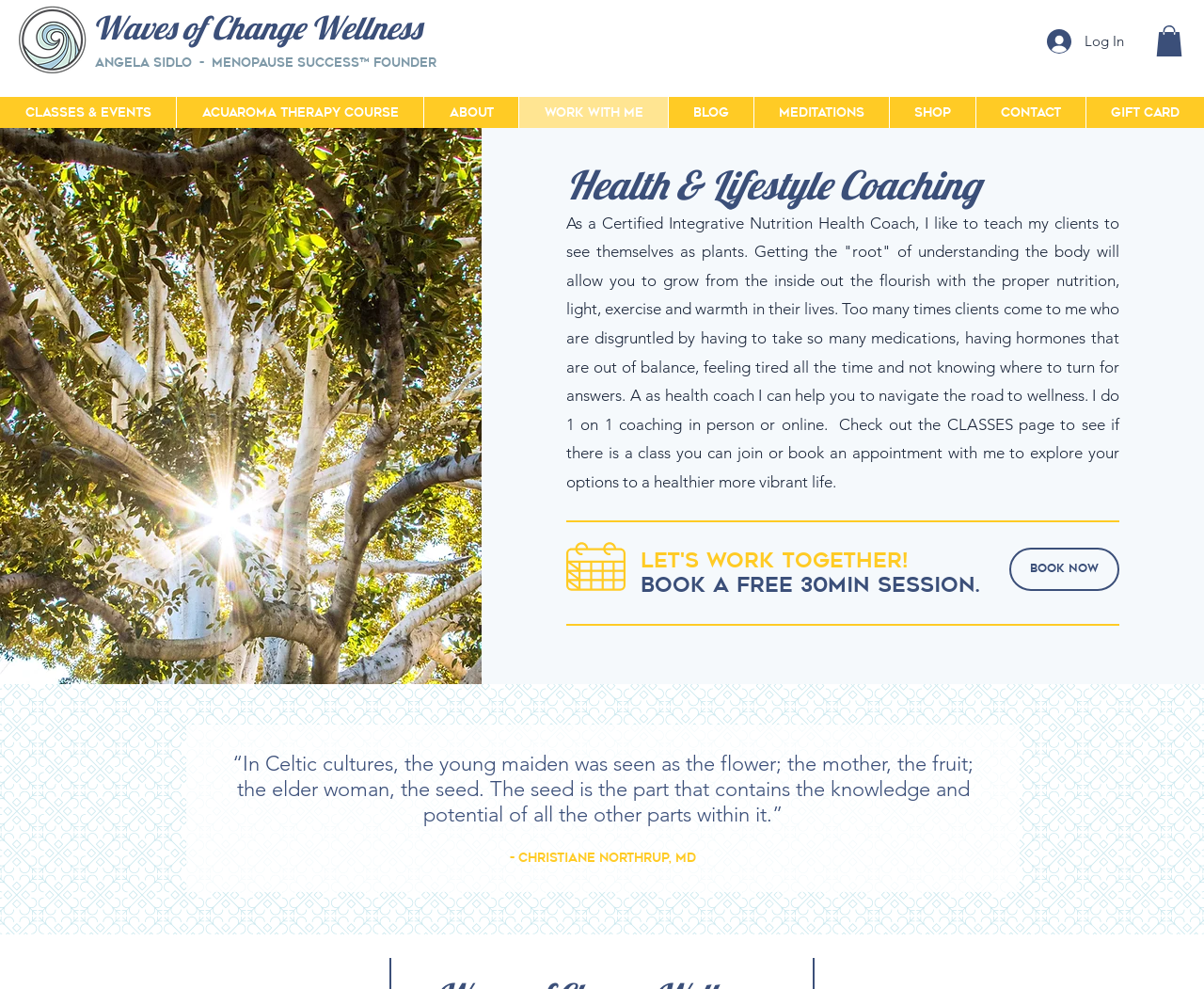Can you find the bounding box coordinates of the area I should click to execute the following instruction: "Book a free 30-minute session"?

[0.838, 0.553, 0.93, 0.597]